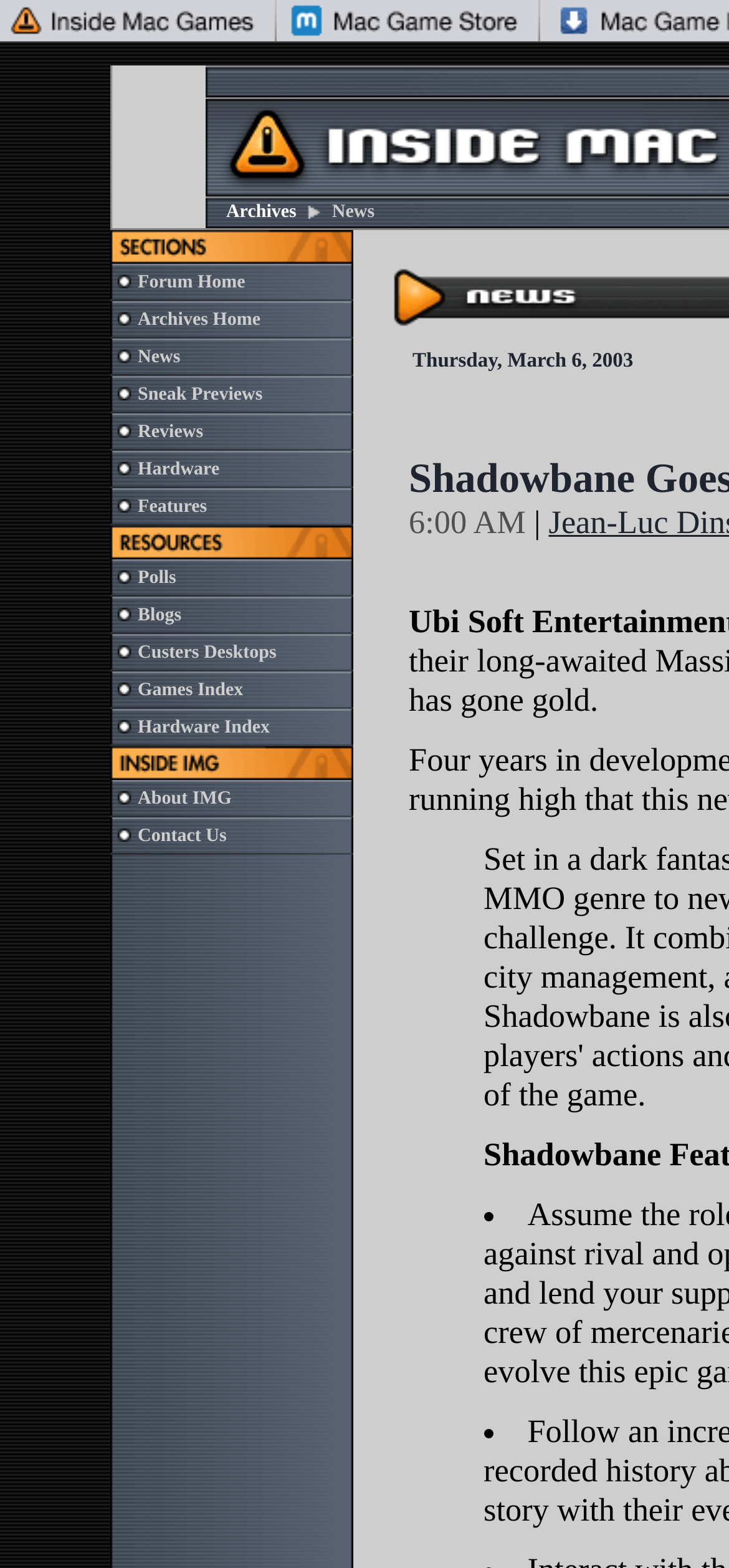Determine the bounding box coordinates of the section to be clicked to follow the instruction: "Go to Forum Home". The coordinates should be given as four float numbers between 0 and 1, formatted as [left, top, right, bottom].

[0.189, 0.174, 0.336, 0.187]